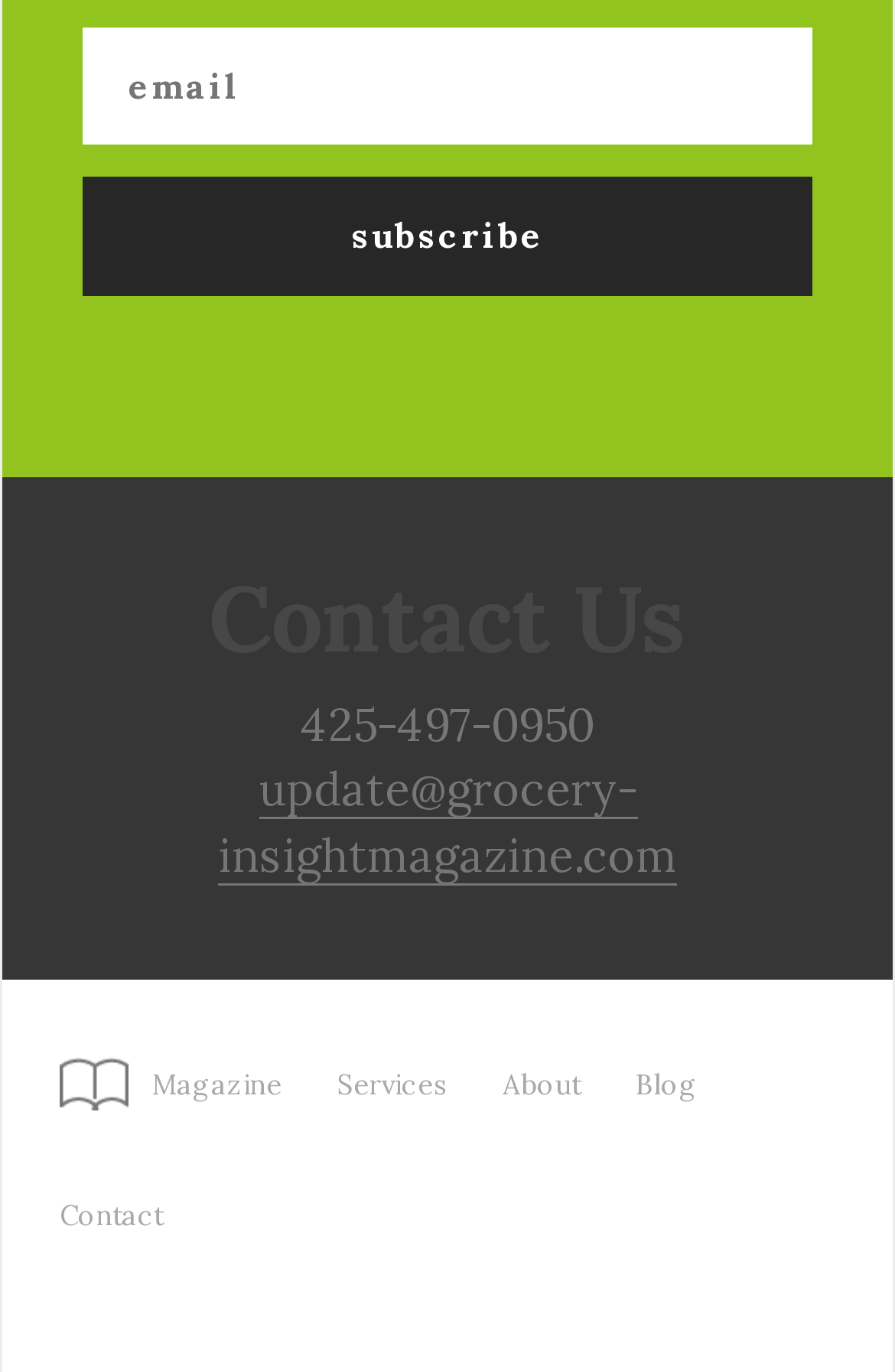Utilize the details in the image to give a detailed response to the question: What is the heading above the phone number?

The heading above the phone number is 'Contact Us', which is a level 1 heading element, indicating that it is a main section title and the phone number is part of the contact information.